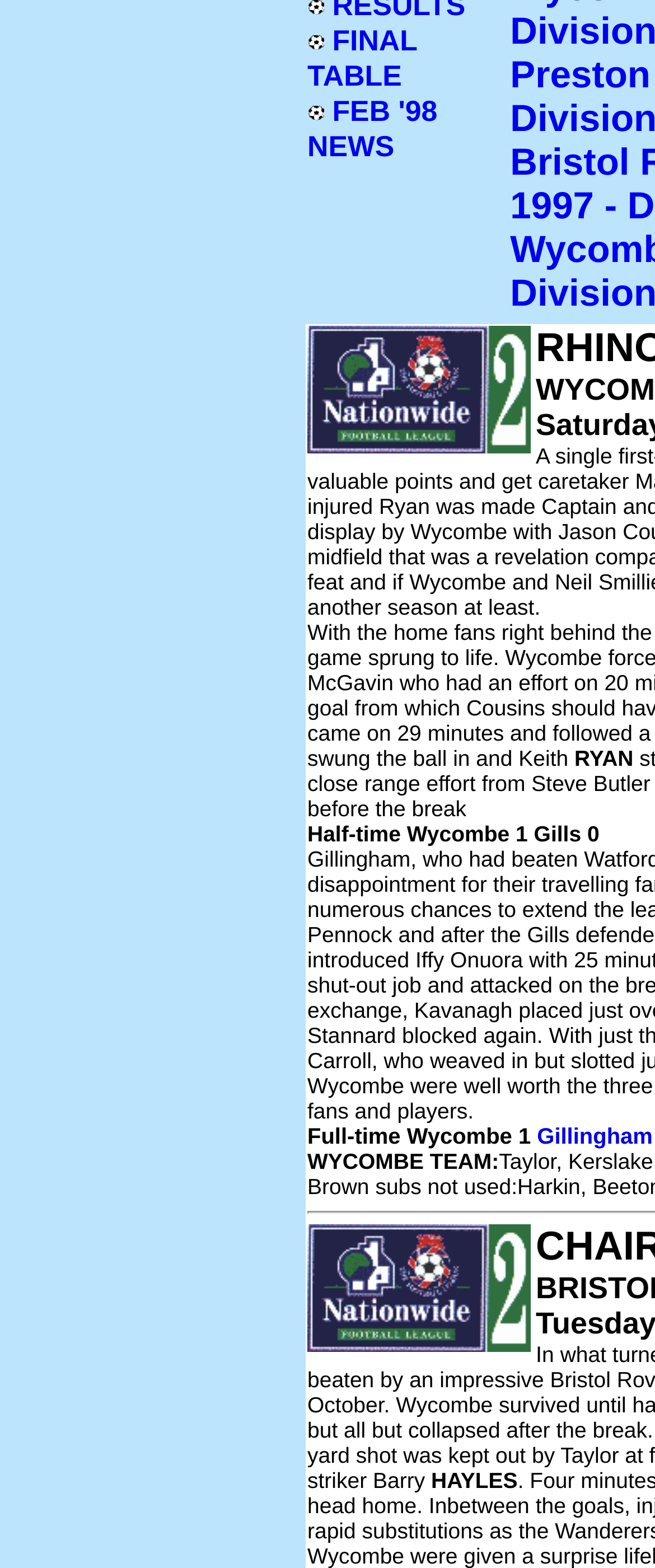Please provide the bounding box coordinates for the UI element as described: "FINAL TABLE". The coordinates must be four floats between 0 and 1, represented as [left, top, right, bottom].

[0.469, 0.014, 0.637, 0.058]